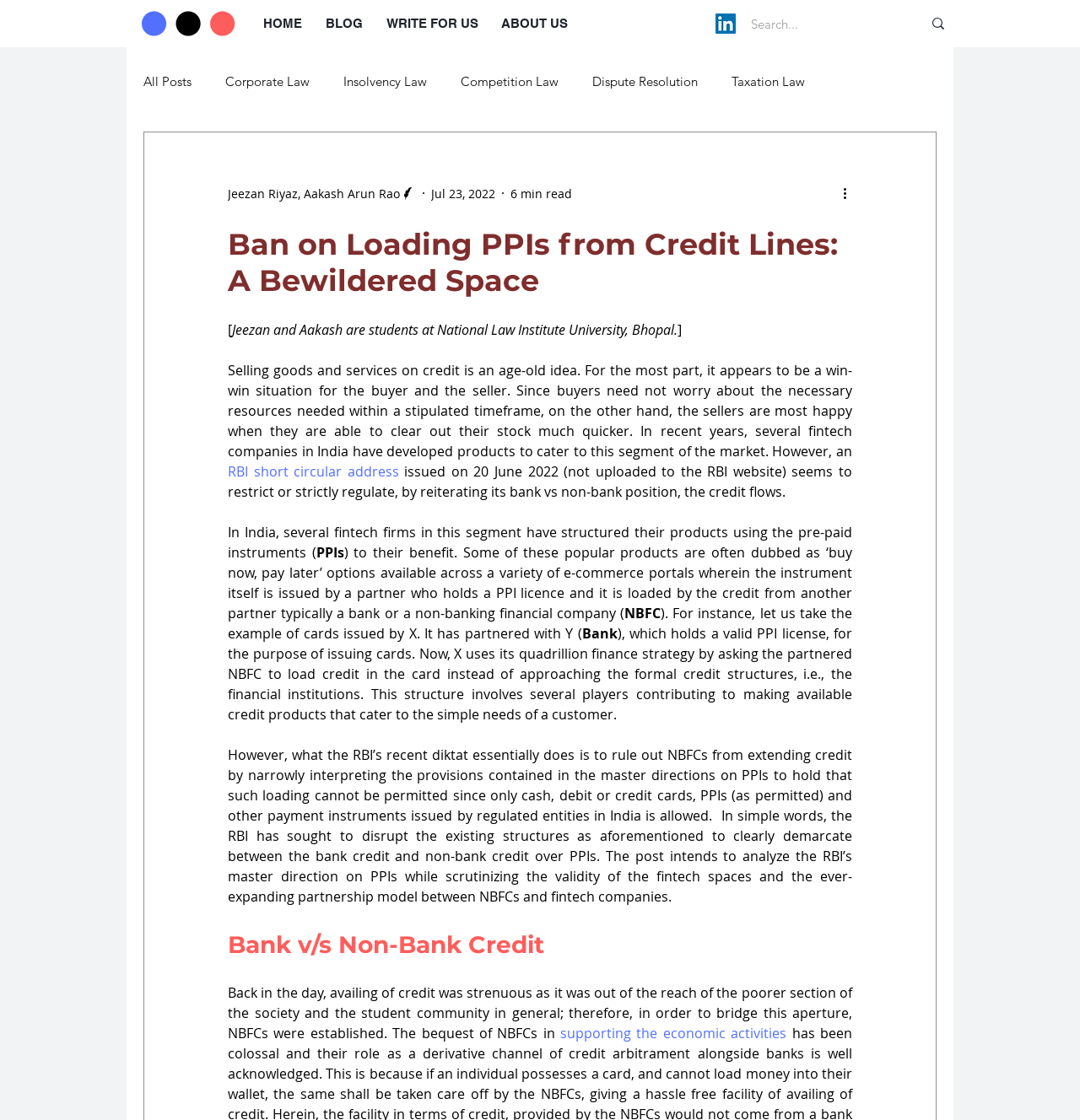Answer the following query with a single word or phrase:
What are the categories of law discussed in the blog?

Corporate, Insolvency, Competition, etc.